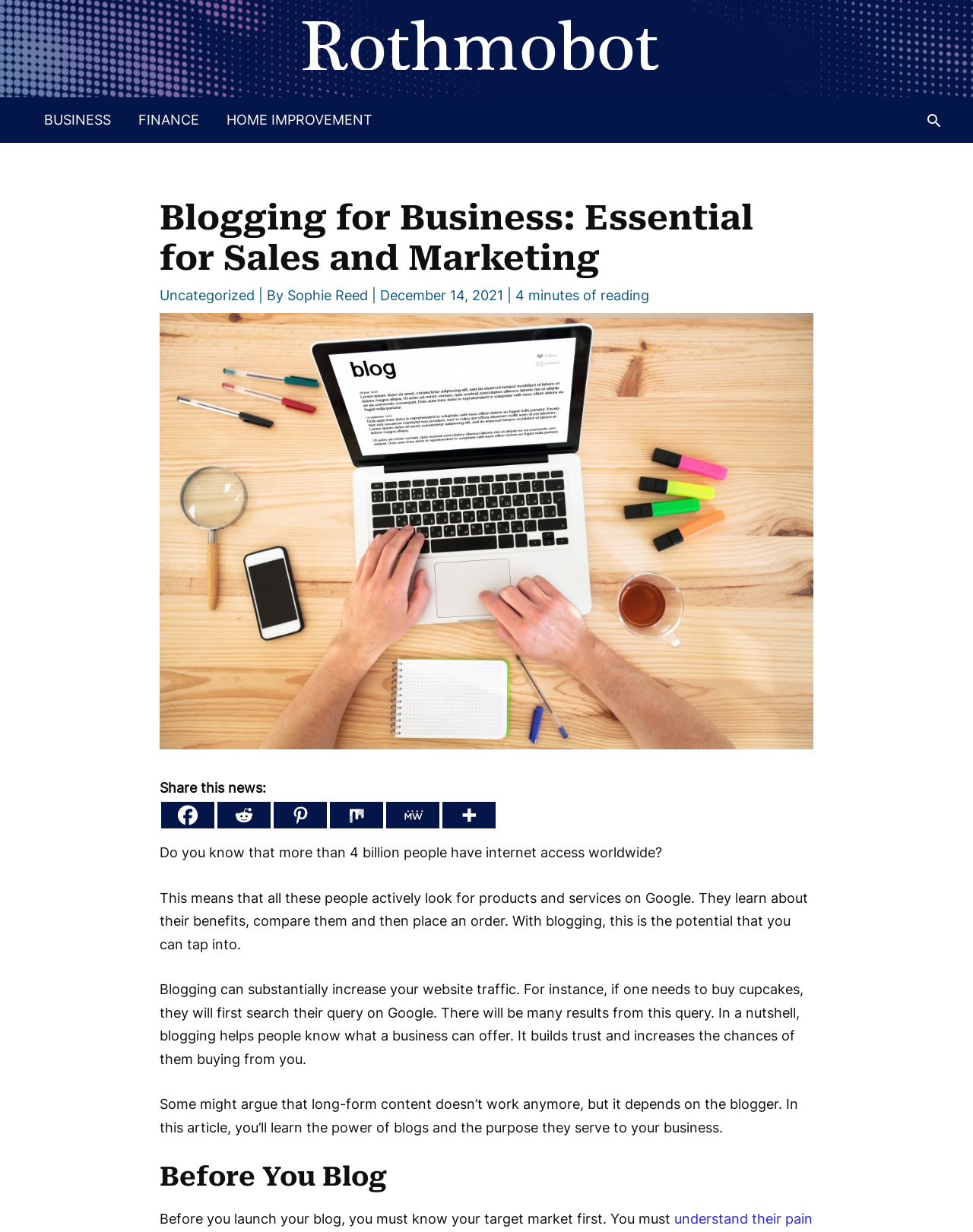Can you give a detailed response to the following question using the information from the image? What is the purpose of blogging according to the blog post?

I determined the purpose of blogging by reading the text 'Blogging can substantially increase your website traffic... It builds trust and increases the chances of them buying from you.' which suggests that the purpose of blogging is to build trust with potential customers and increase sales.